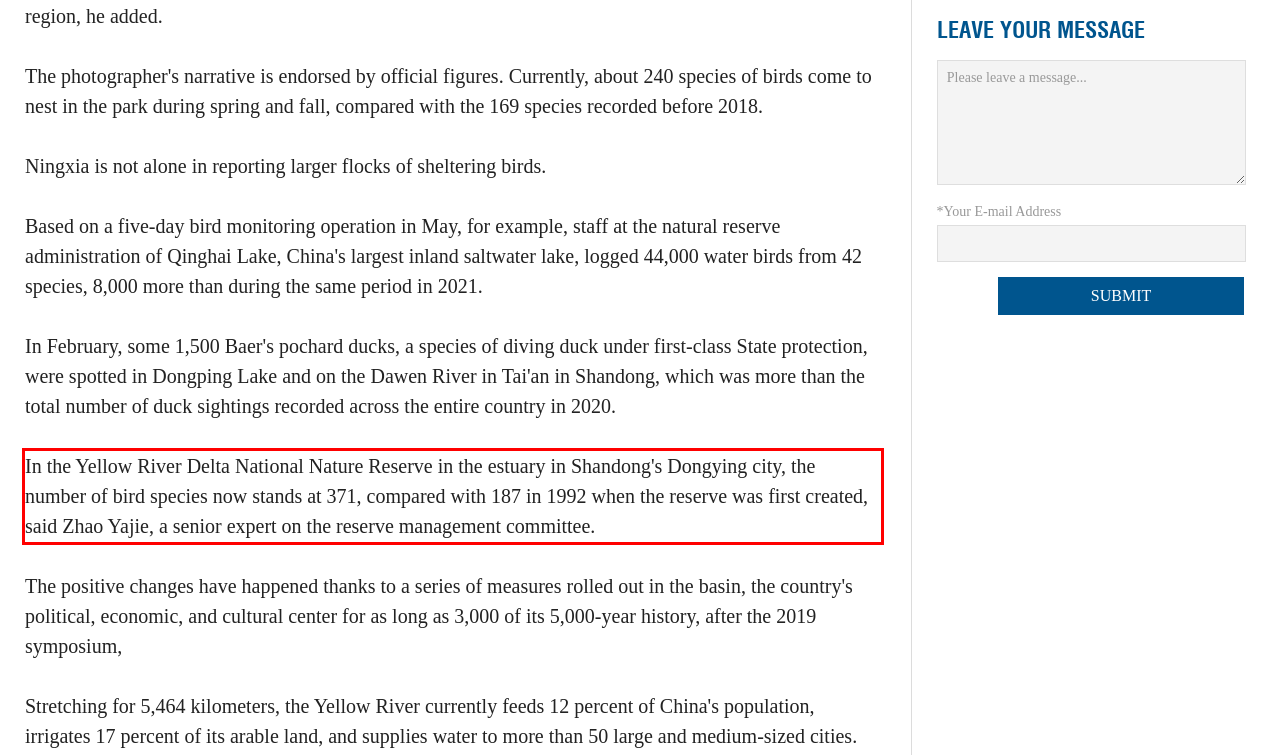Within the screenshot of the webpage, there is a red rectangle. Please recognize and generate the text content inside this red bounding box.

In the Yellow River Delta National Nature Reserve in the estuary in Shandong's Dongying city, the number of bird species now stands at 371, compared with 187 in 1992 when the reserve was first created, said Zhao Yajie, a senior expert on the reserve management committee.